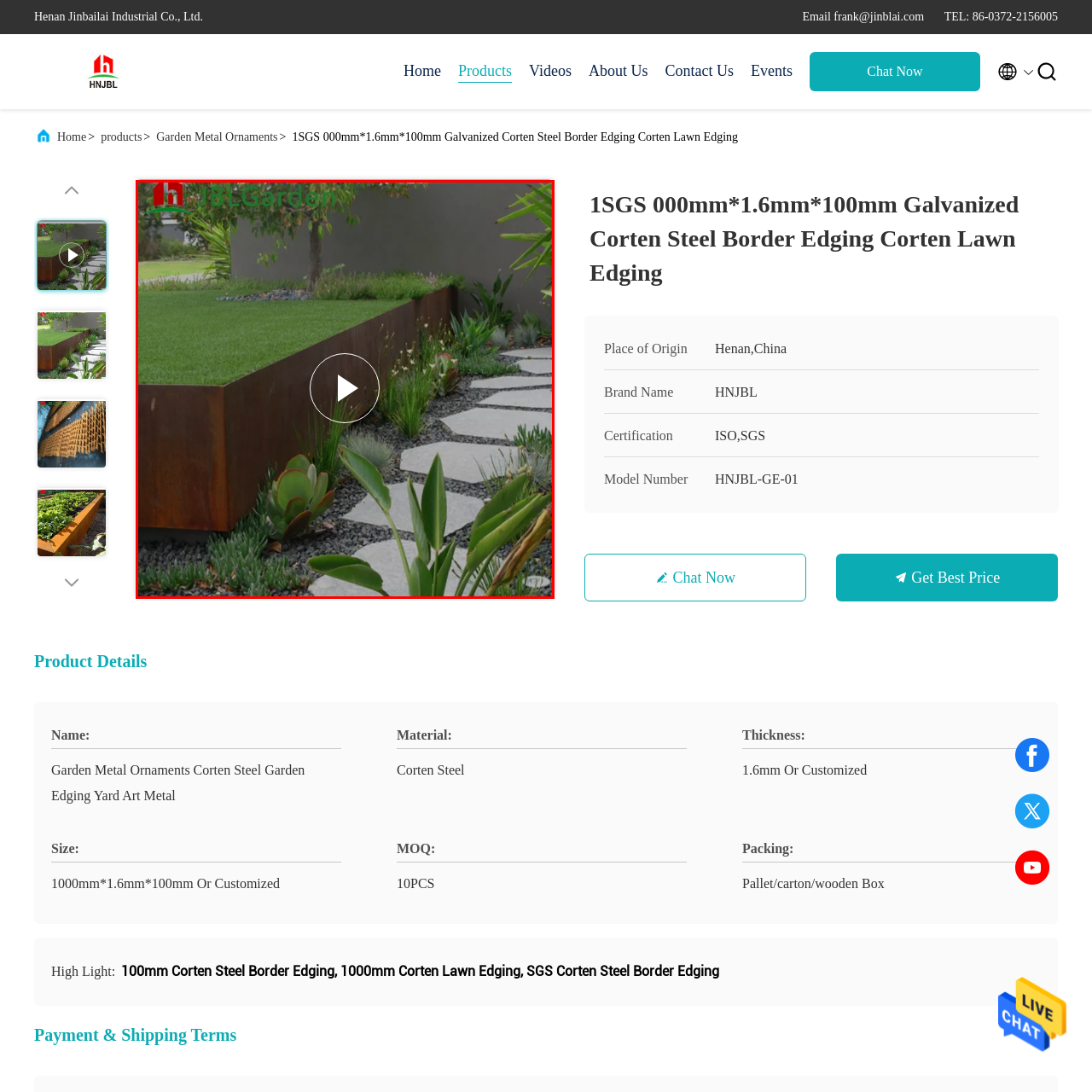Focus on the image confined within the red boundary and provide a single word or phrase in response to the question:
What type of plants are lined along the path?

Succulents and greenery